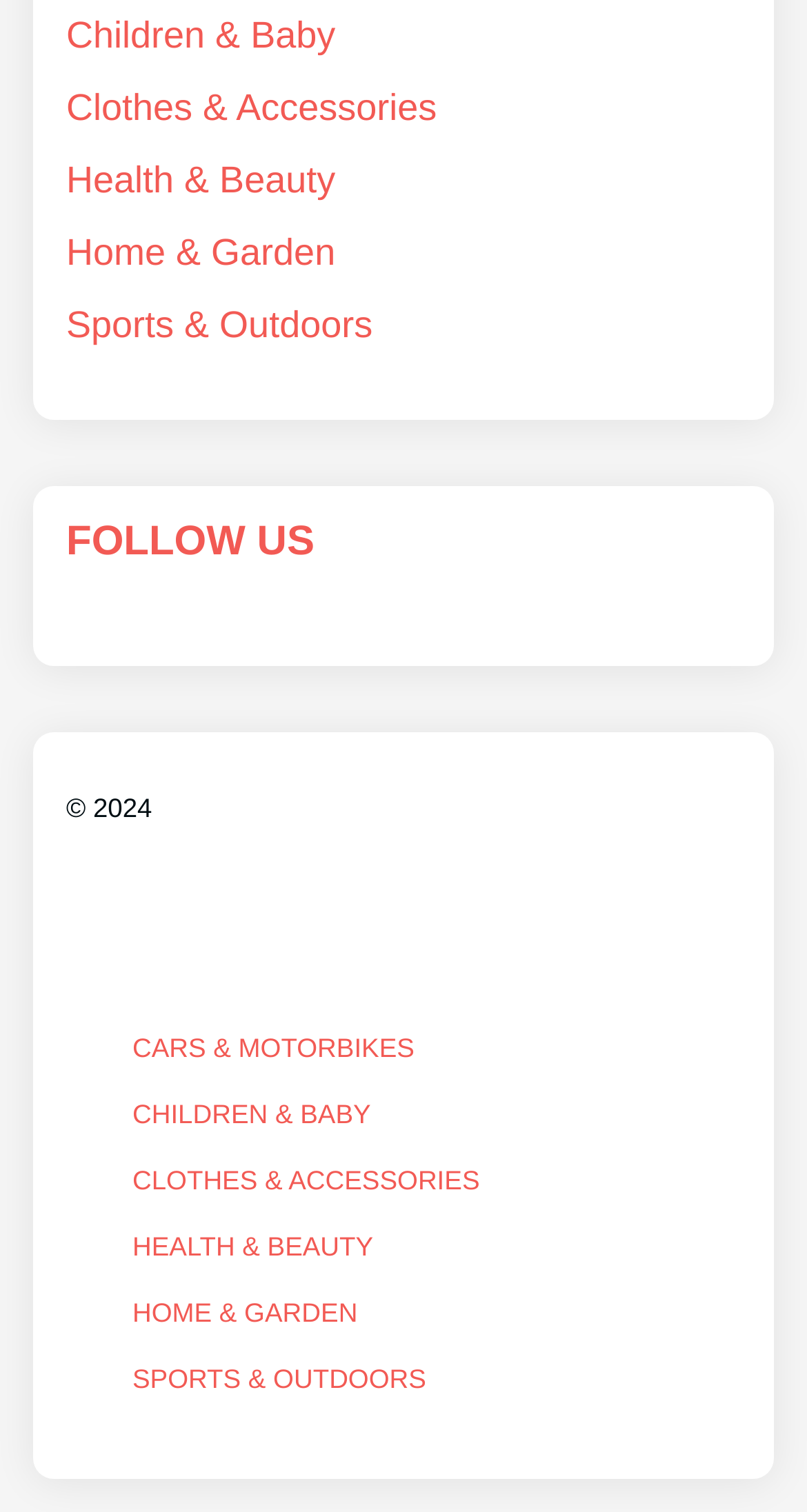Please specify the coordinates of the bounding box for the element that should be clicked to carry out this instruction: "View CARS & MOTORBIKES". The coordinates must be four float numbers between 0 and 1, formatted as [left, top, right, bottom].

[0.164, 0.683, 0.514, 0.704]